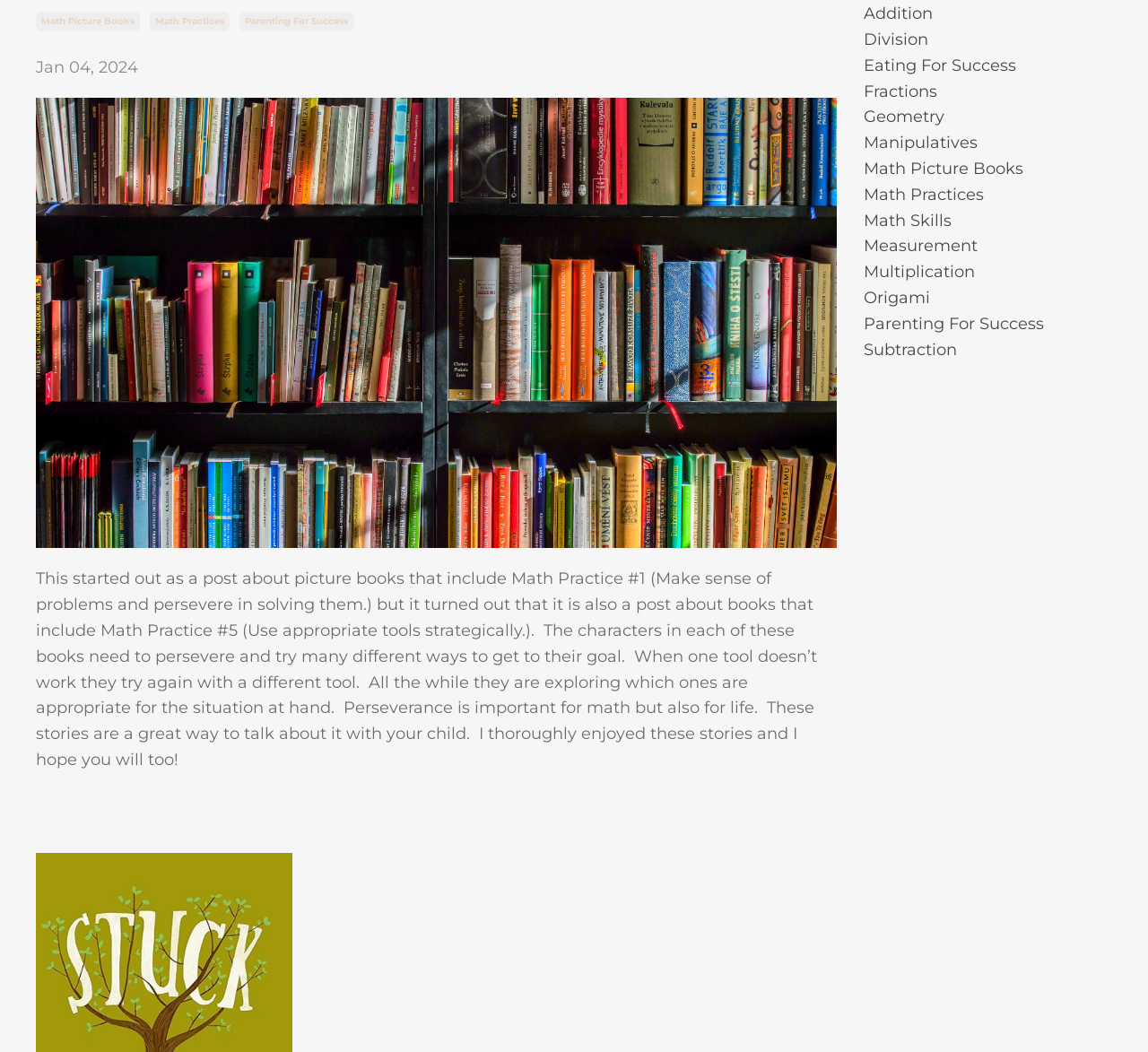Determine the bounding box of the UI component based on this description: "subtraction". The bounding box coordinates should be four float values between 0 and 1, i.e., [left, top, right, bottom].

[0.752, 0.32, 0.969, 0.345]